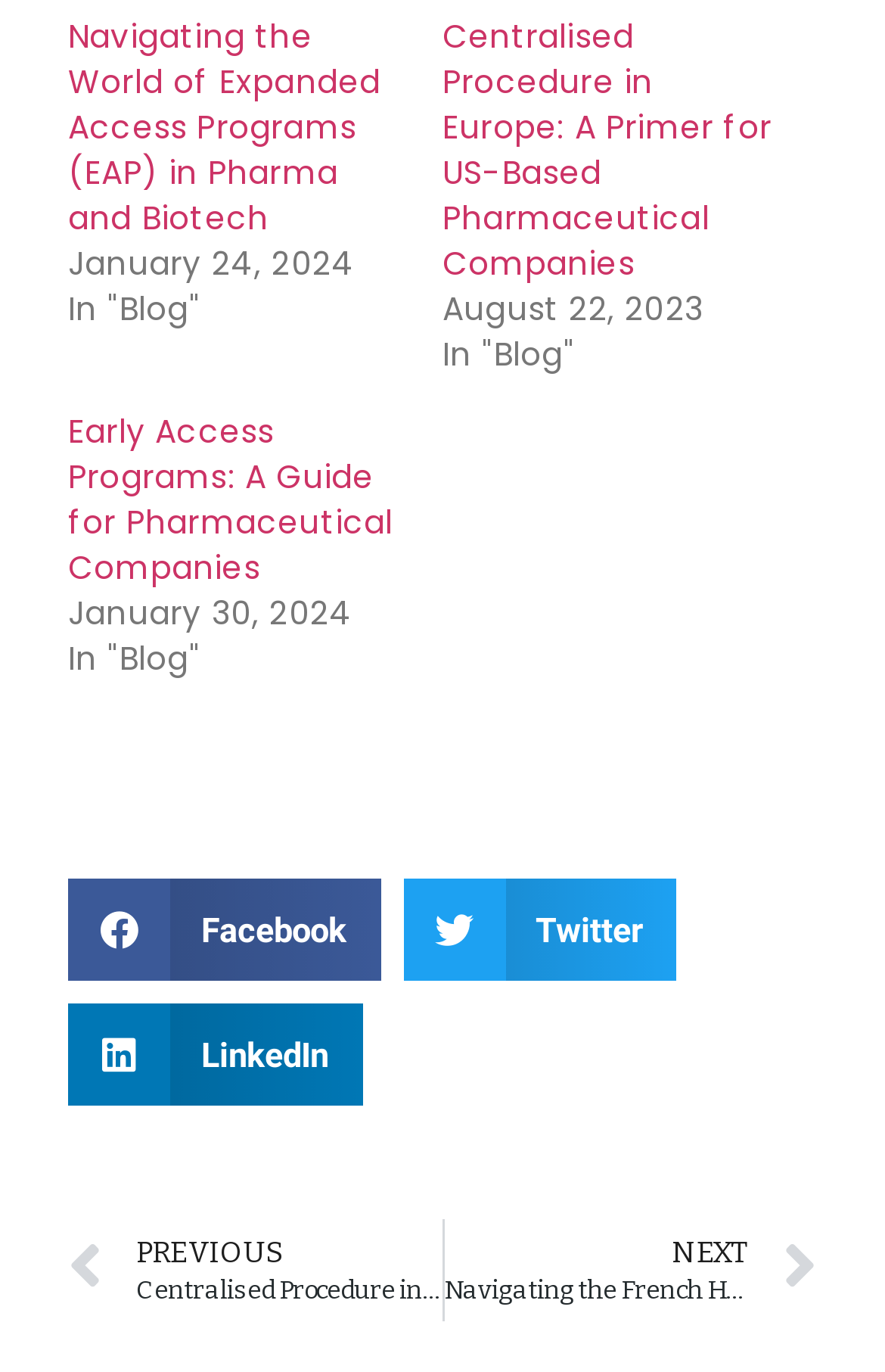Pinpoint the bounding box coordinates of the clickable element to carry out the following instruction: "Share on Twitter."

[0.455, 0.641, 0.764, 0.715]